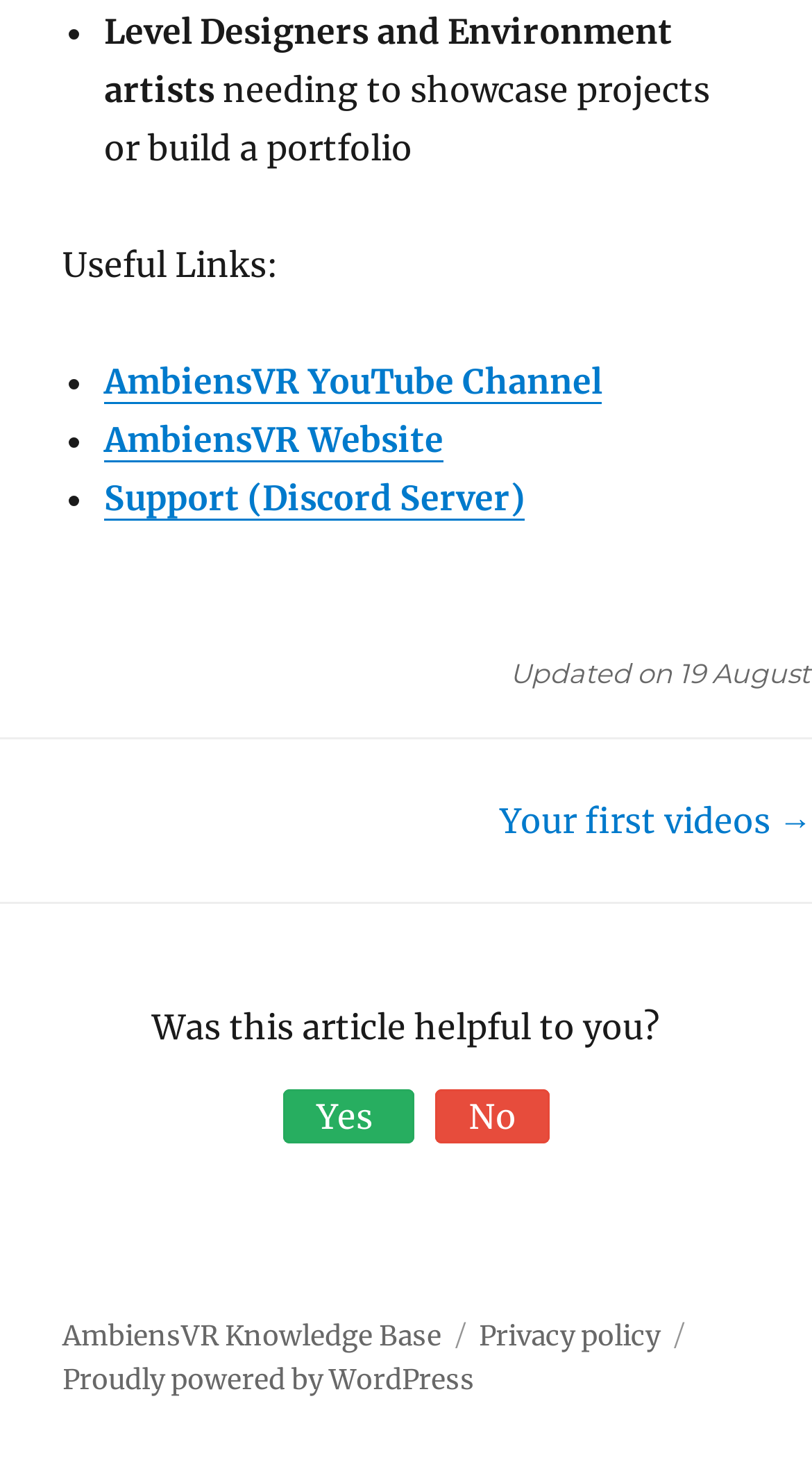What is the name of the platform powering the webpage?
Please answer the question as detailed as possible.

At the bottom of the webpage, there is a link 'Proudly powered by WordPress', which indicates that the webpage is powered by WordPress.